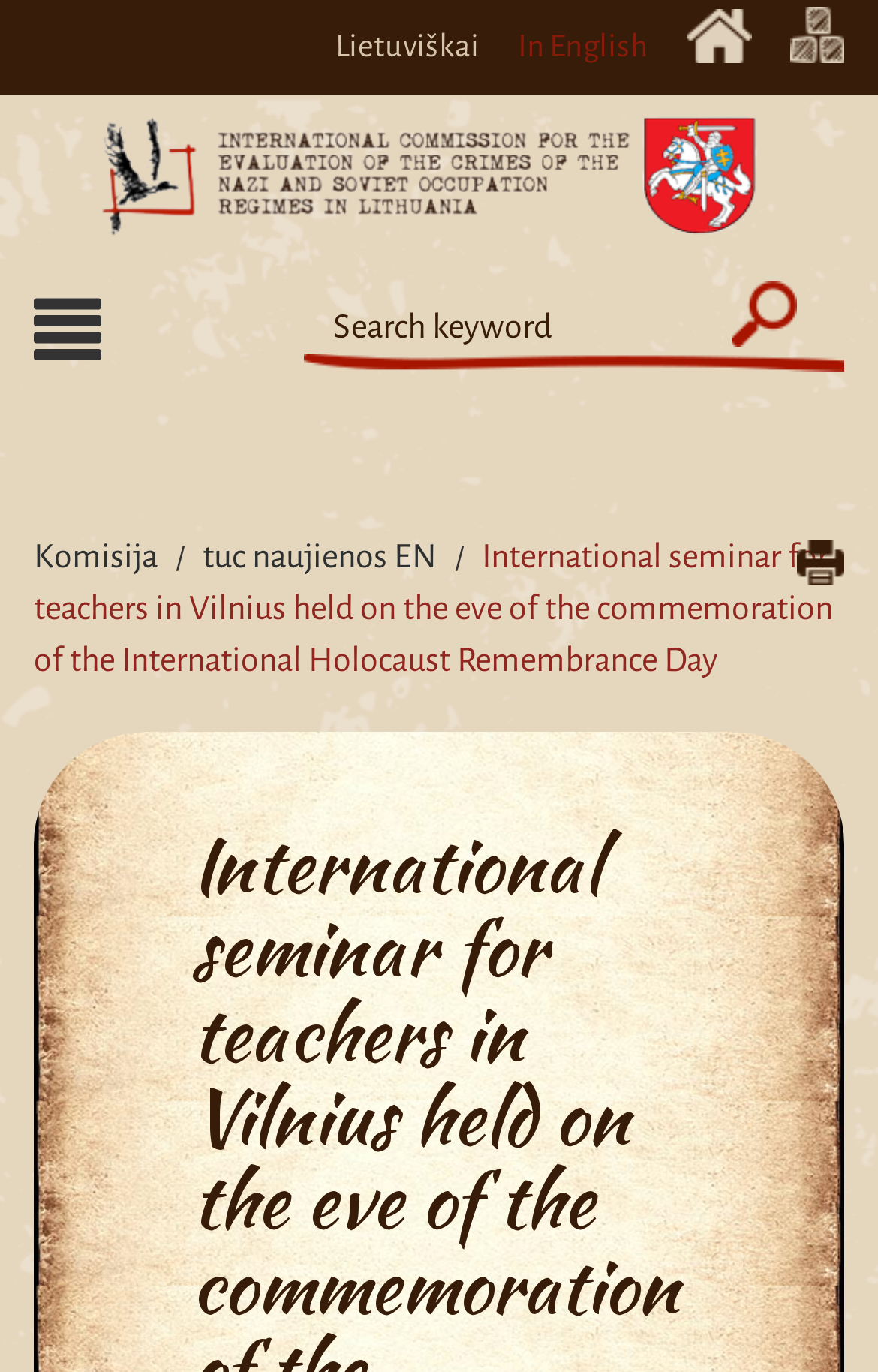Generate a thorough caption that explains the contents of the webpage.

The webpage appears to be an article or news page about an international seminar for teachers held in Vilnius. At the top of the page, there are four links: "Lietuviškai", "In English", "Front page", and "Sitemap", positioned horizontally from left to right. Below these links, there is a prominent link "Komisija" with an accompanying image to its right. 

A search bar is located in the middle of the page, consisting of a text box labeled "Search keyword" and a button to its right. 

Further down, there is a section with a link "Komisija" followed by a slash and another link "tuc naujienos EN". The main content of the page is a paragraph of text that summarizes the international seminar, which is positioned below the search bar and takes up most of the page's width. The text describes the seminar, which was attended by 44 teachers from all over Lithuania interested in Holocaust education, and was held at the Vilna Gaon State Jewish Museum.